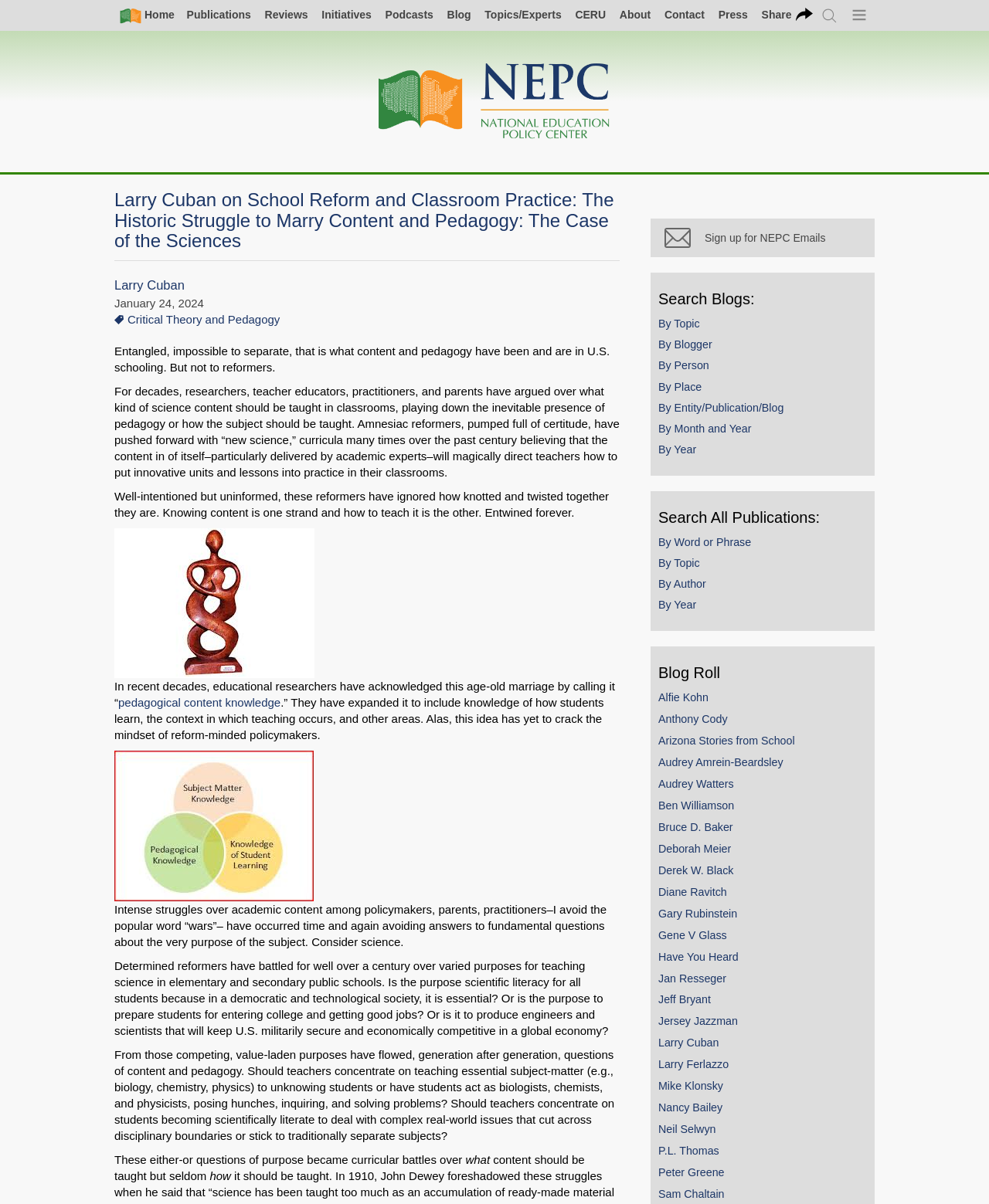What is the purpose of teaching science in elementary and secondary public schools?
Use the image to answer the question with a single word or phrase.

Scientific literacy, preparing students for college and jobs, or producing engineers and scientists